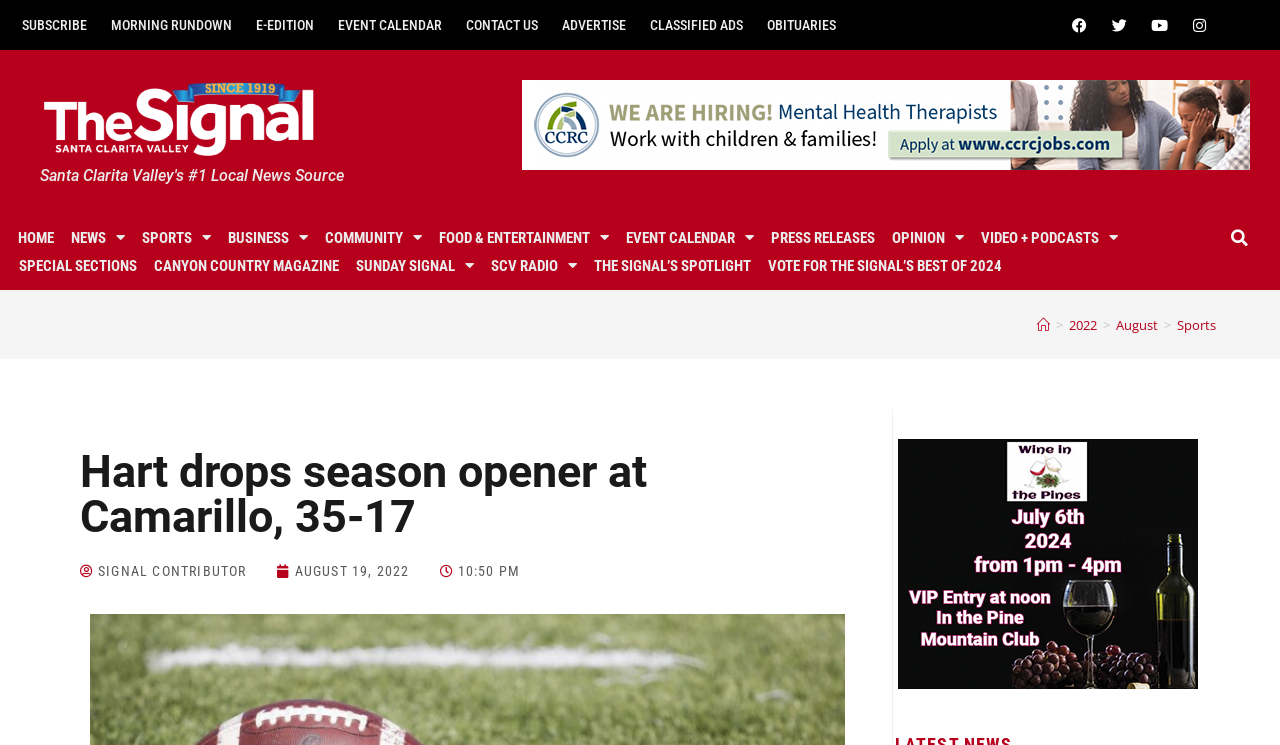What is the score of the season-opening game?
Based on the image, answer the question with as much detail as possible.

The score of the season-opening game can be found in the heading element with the text 'Hart drops season opener at Camarillo, 35-17' which is located at the top of the webpage.